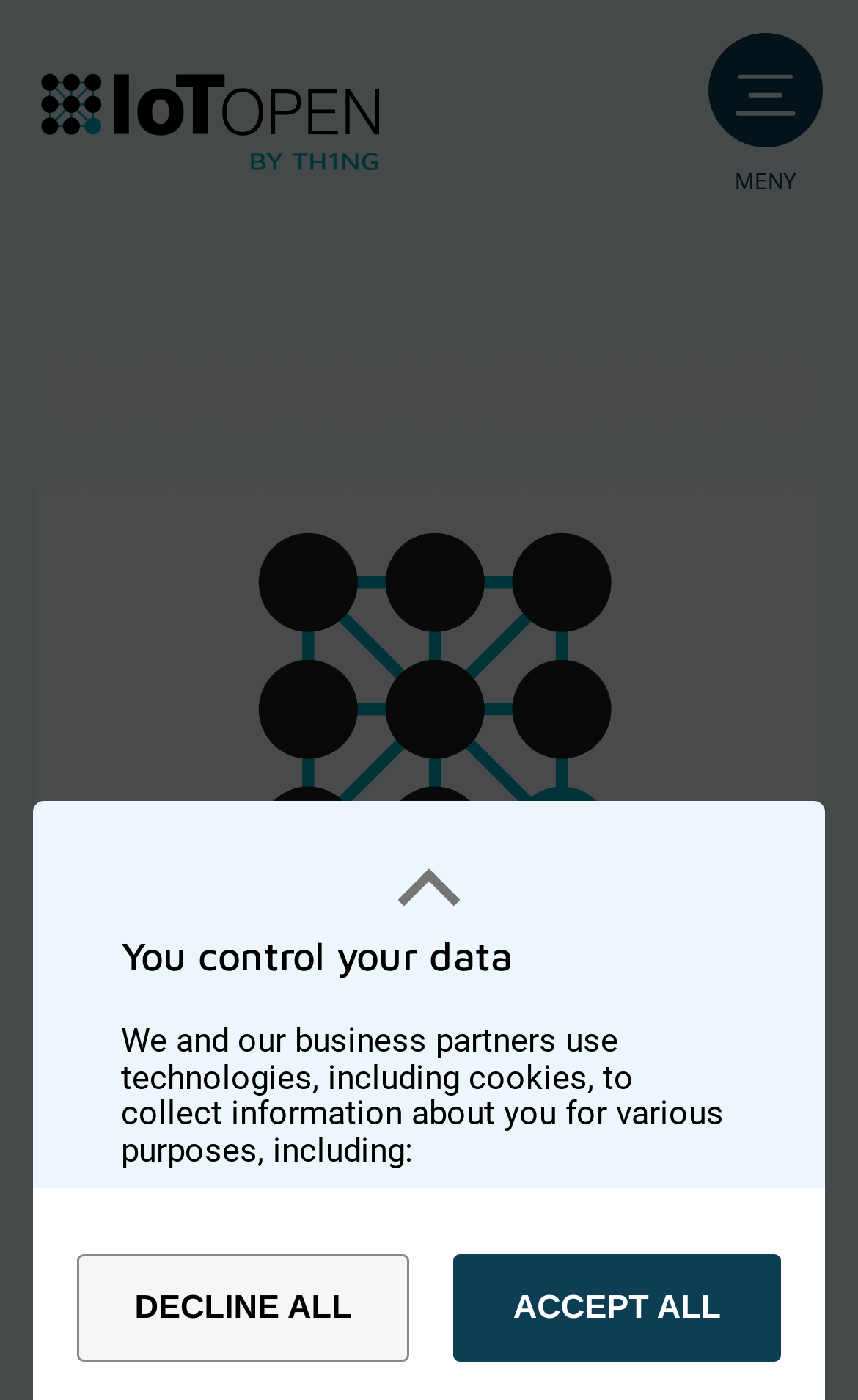Please provide the bounding box coordinates for the UI element as described: "alt="Faculty of Arts"". The coordinates must be four floats between 0 and 1, represented as [left, top, right, bottom].

None